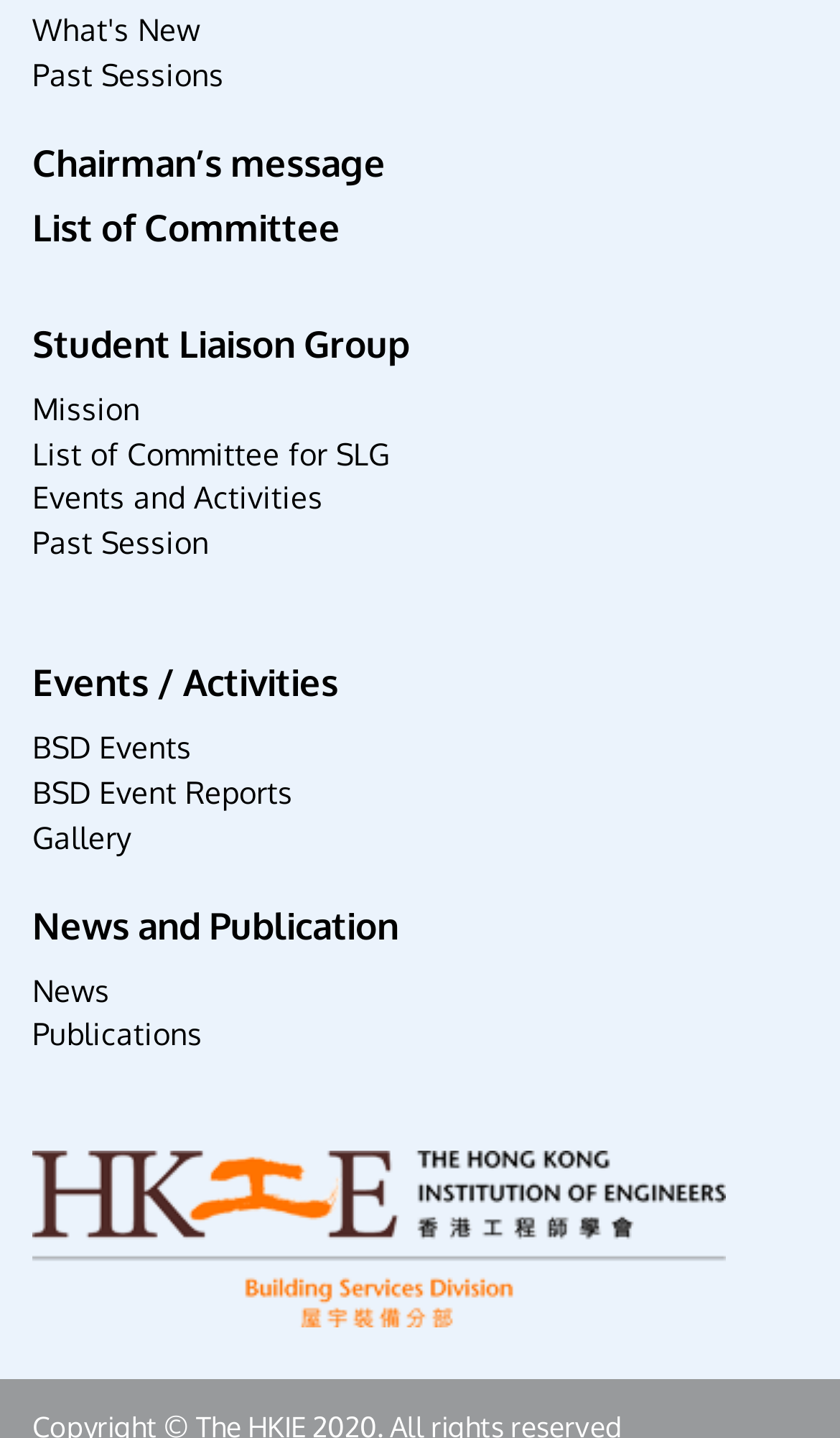Specify the bounding box coordinates of the area to click in order to execute this command: 'Learn about the Mission'. The coordinates should consist of four float numbers ranging from 0 to 1, and should be formatted as [left, top, right, bottom].

[0.038, 0.271, 0.167, 0.298]